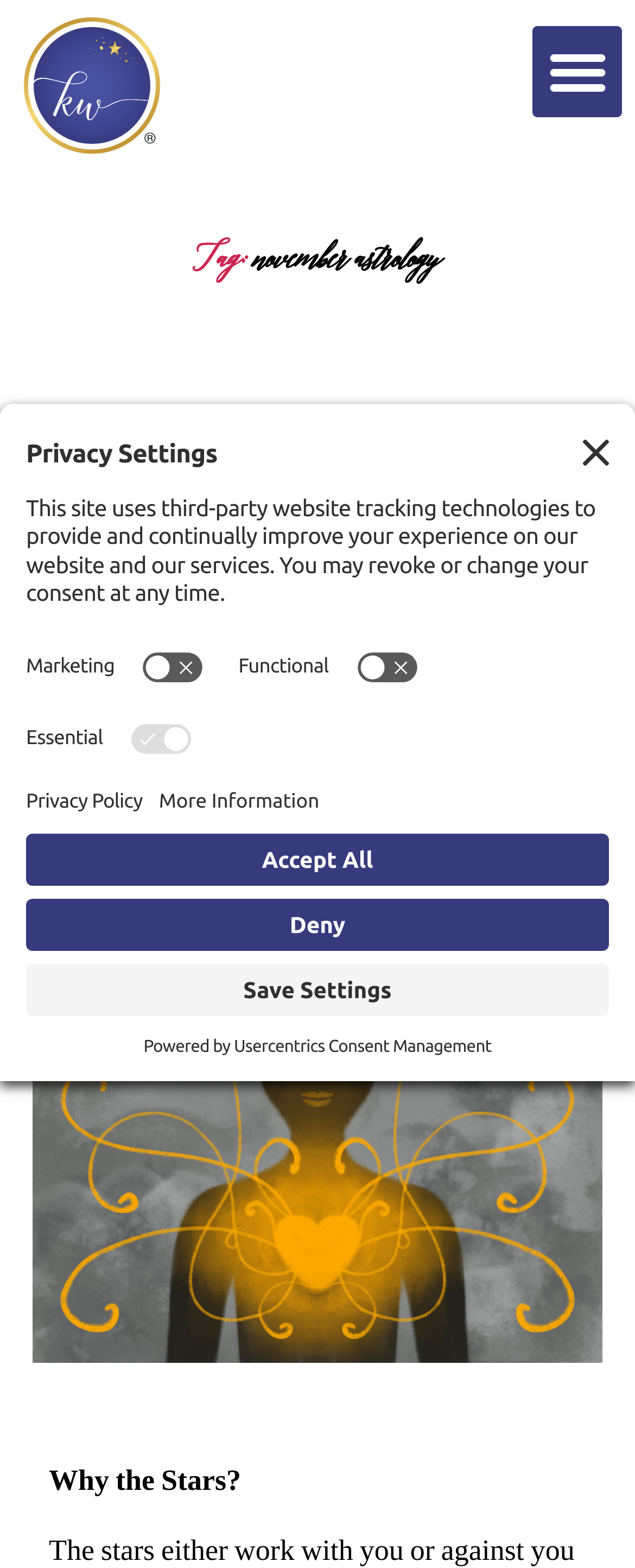What is the name of the technology used for privacy settings?
From the details in the image, answer the question comprehensively.

The name of the technology used for privacy settings can be determined by looking at the link element with the text 'Usercentrics Consent Management' which is a child of the dialog element with the text 'Privacy Settings'.